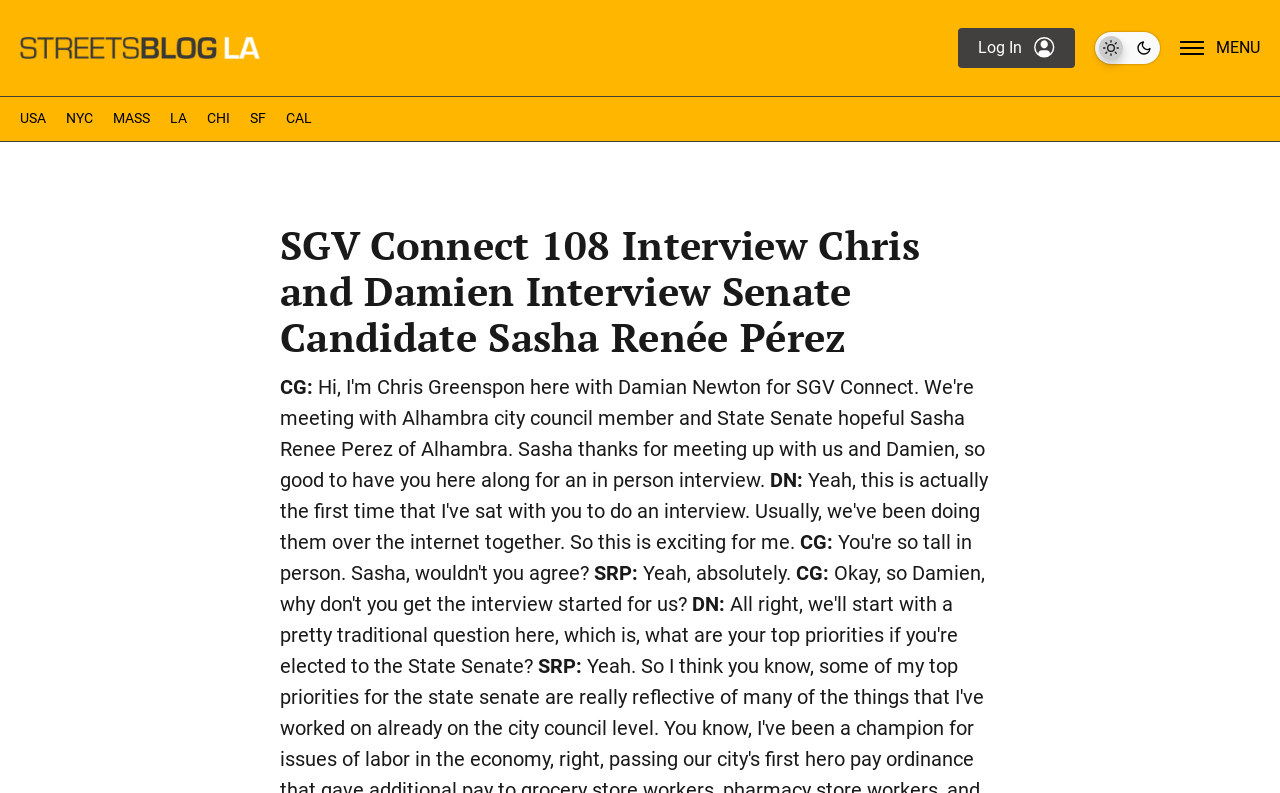Using the webpage screenshot and the element description This page in HTML4, determine the bounding box coordinates. Specify the coordinates in the format (top-left x, top-left y, bottom-right x, bottom-right y) with values ranging from 0 to 1.

None